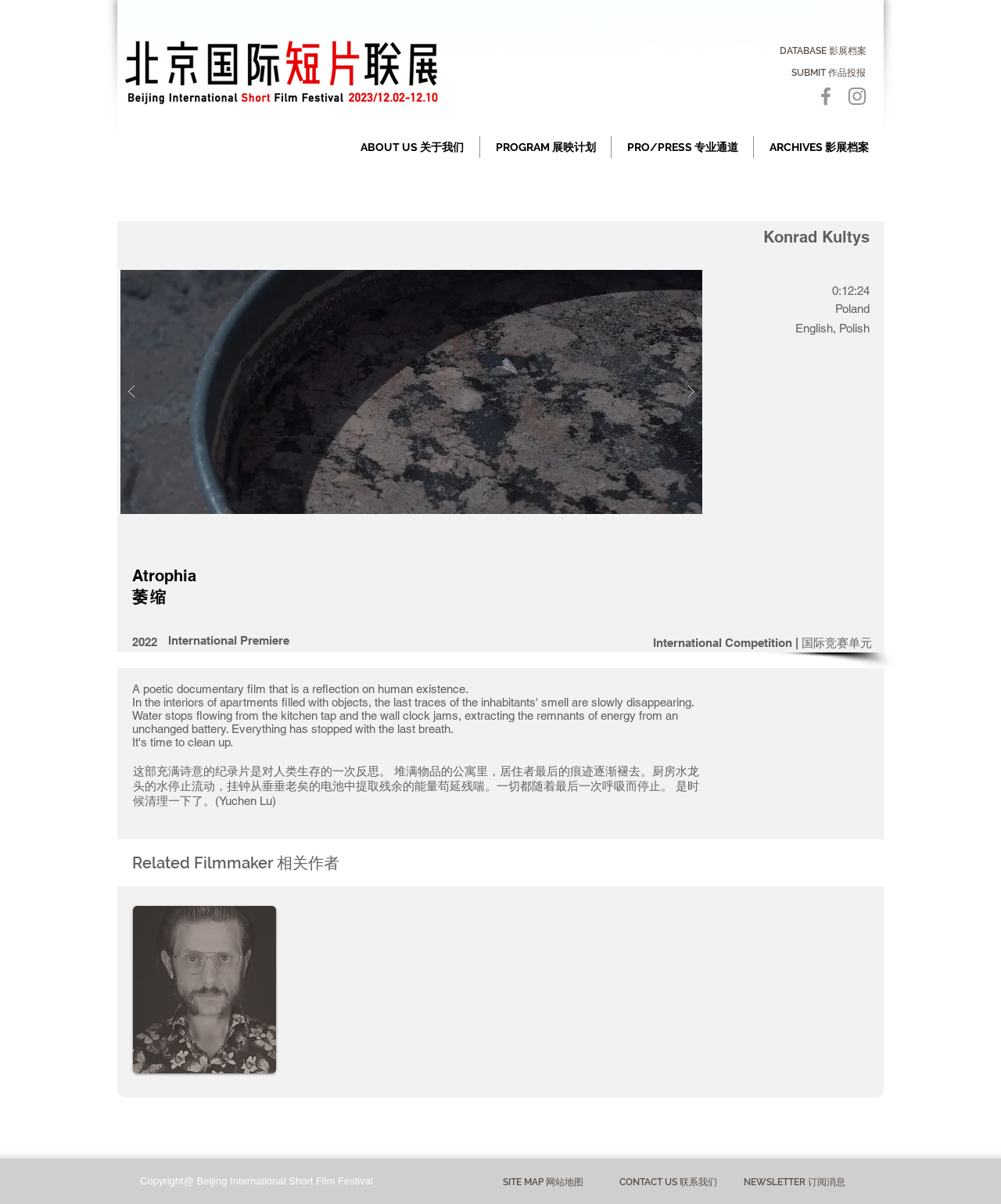Pinpoint the bounding box coordinates of the area that must be clicked to complete this instruction: "Click the DATABASE link".

[0.777, 0.033, 0.868, 0.051]